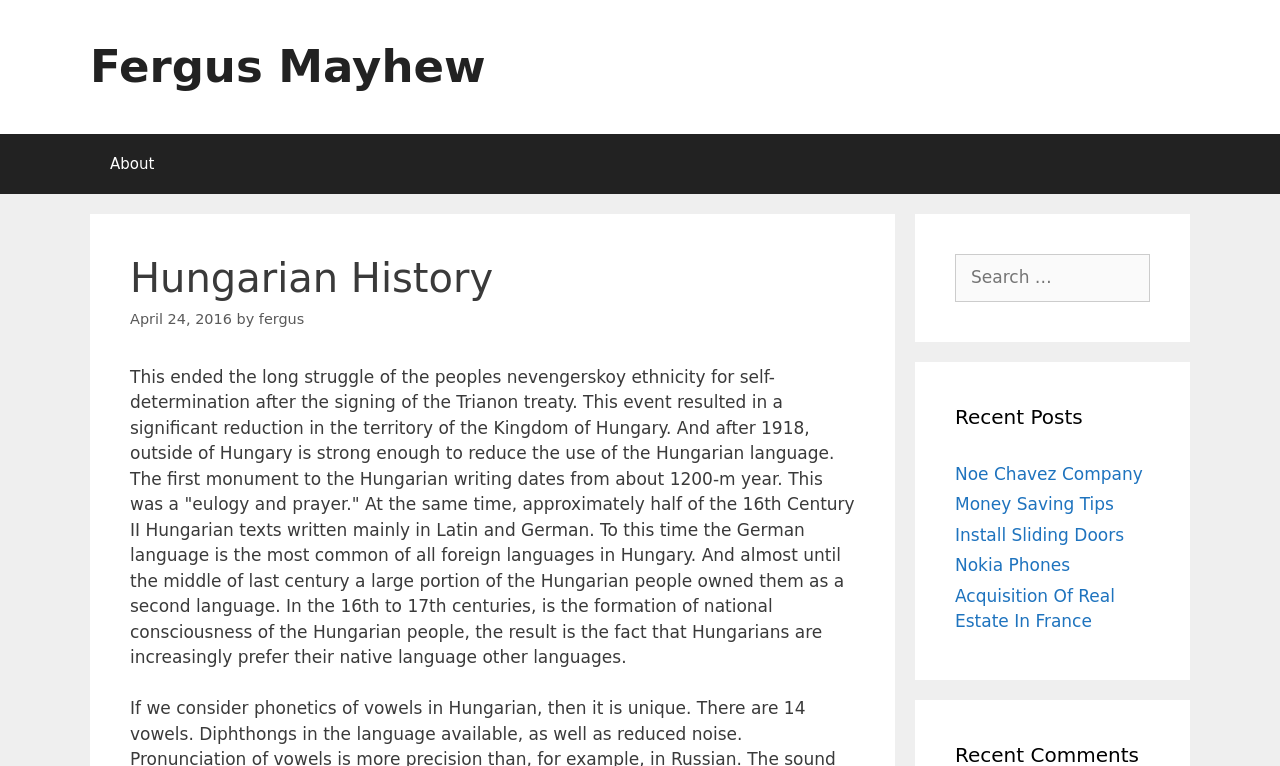Use a single word or phrase to answer the question: 
What are the recent posts on the website?

List of links